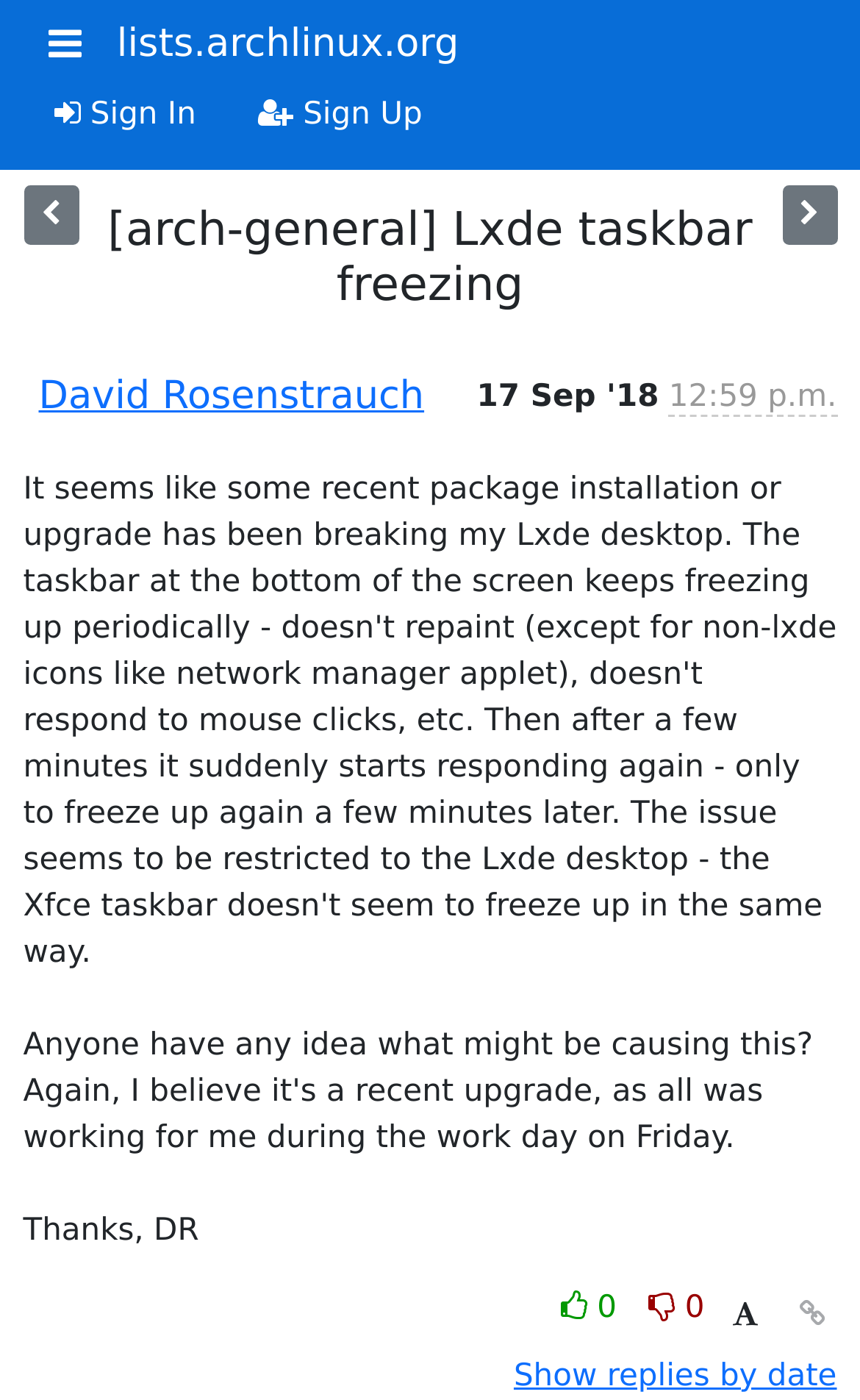Answer the question with a brief word or phrase:
What is the author of the post?

David Rosenstrauch